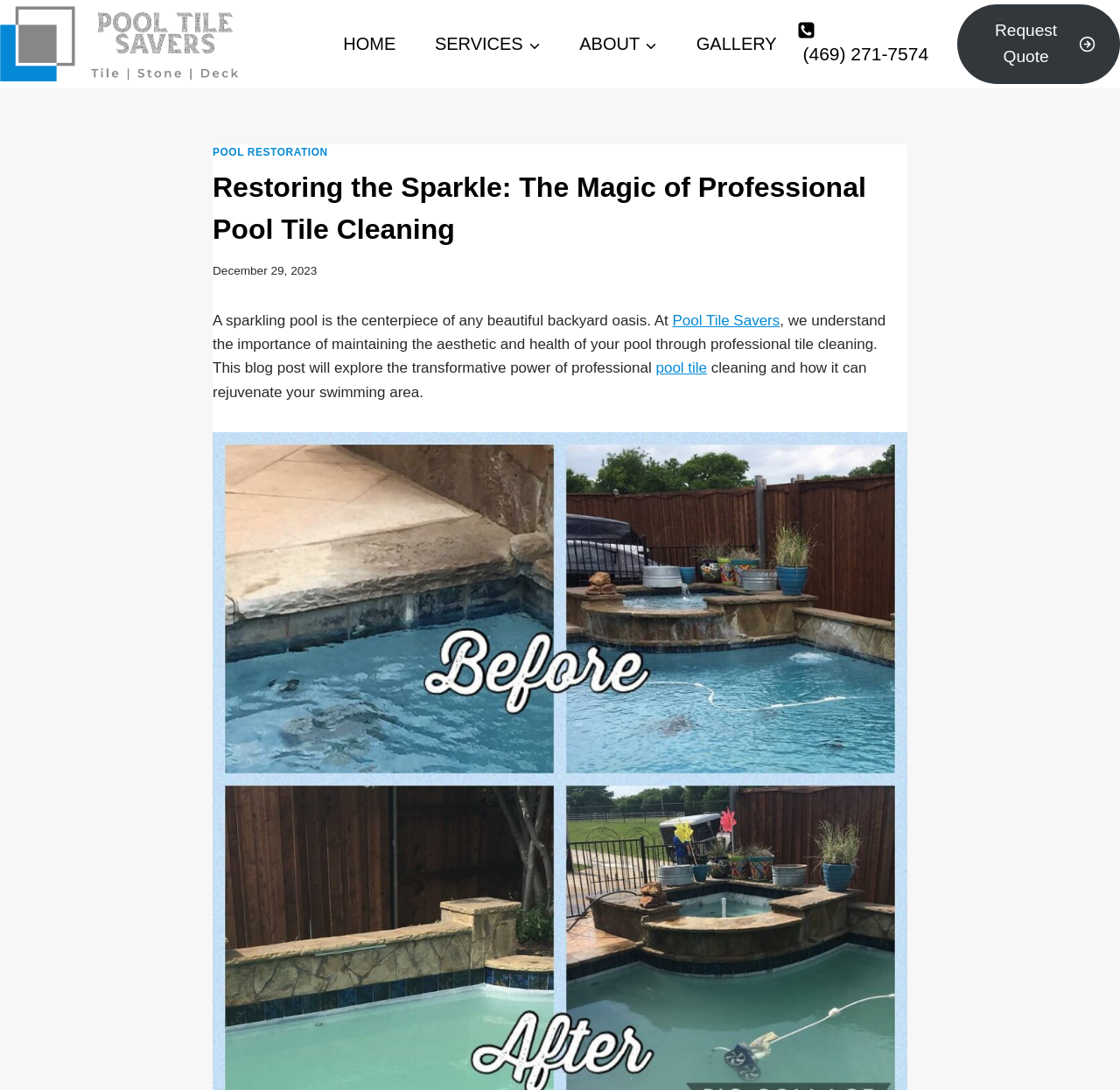Locate the bounding box coordinates of the area where you should click to accomplish the instruction: "Click the 'SERVICES' link".

[0.371, 0.018, 0.5, 0.063]